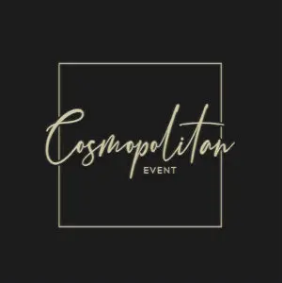Describe all the elements and aspects of the image comprehensively.

The image showcases the logo for the "Cosmopolitan Event," presented in an elegant font. The text "Cosmopolitan" is prominently featured in a stylish, flowing script, while the word "EVENT" appears in a more structured format beneath it. This sophisticated design is framed within a simple square outline on a solid black background, enhancing the logo's striking appearance. The overall aesthetic reflects a modern and chic branding, suitable for an event aimed at a stylish and contemporary audience. The logo effectively communicates a sense of exclusivity and allure, aligning with the themes typically associated with cosmopolitan gatherings.